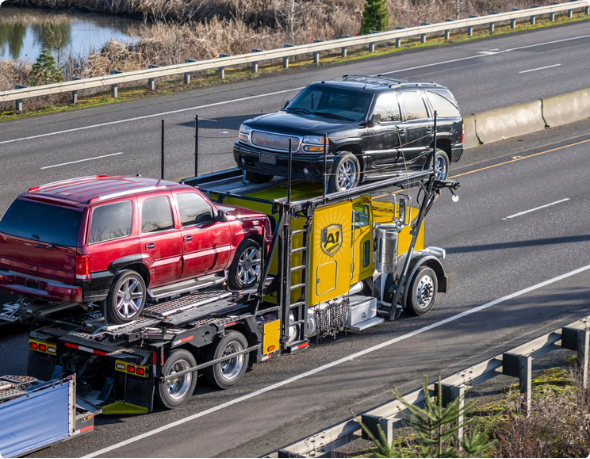Offer an in-depth caption that covers the entire scene depicted in the image.

This image showcases a step deck trailer transporting two vehicles along a highway. The trailer features a prominent yellow cab with the logo "A1" displayed on its side, indicating it's part of A-1 Auto Transport's fleet. On the trailer, a red SUV is positioned on the lower deck, while a black SUV occupies the upper deck. The highway scene is adorned with greenery on one side and features a guardrail, enhancing the transportation vibe. This visual emphasizes the efficiency and reliability associated with vehicle shipping services, reflecting the capabilities of a professional auto transport operation.